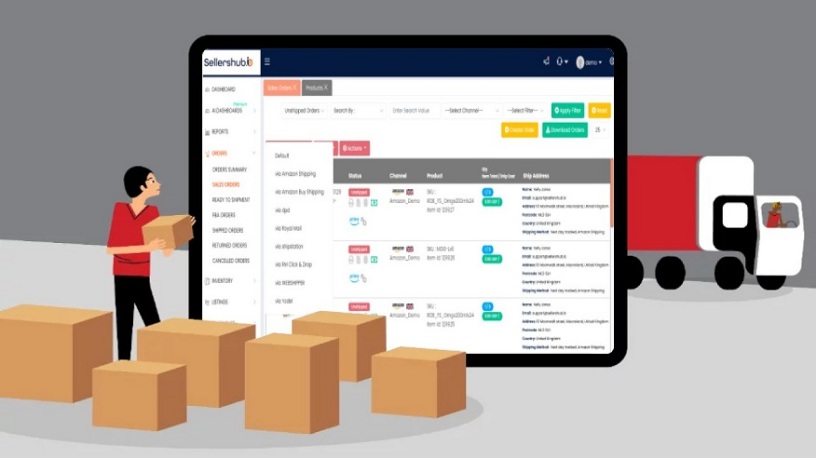Answer this question using a single word or a brief phrase:
What is visible to the right of the image?

Delivery truck